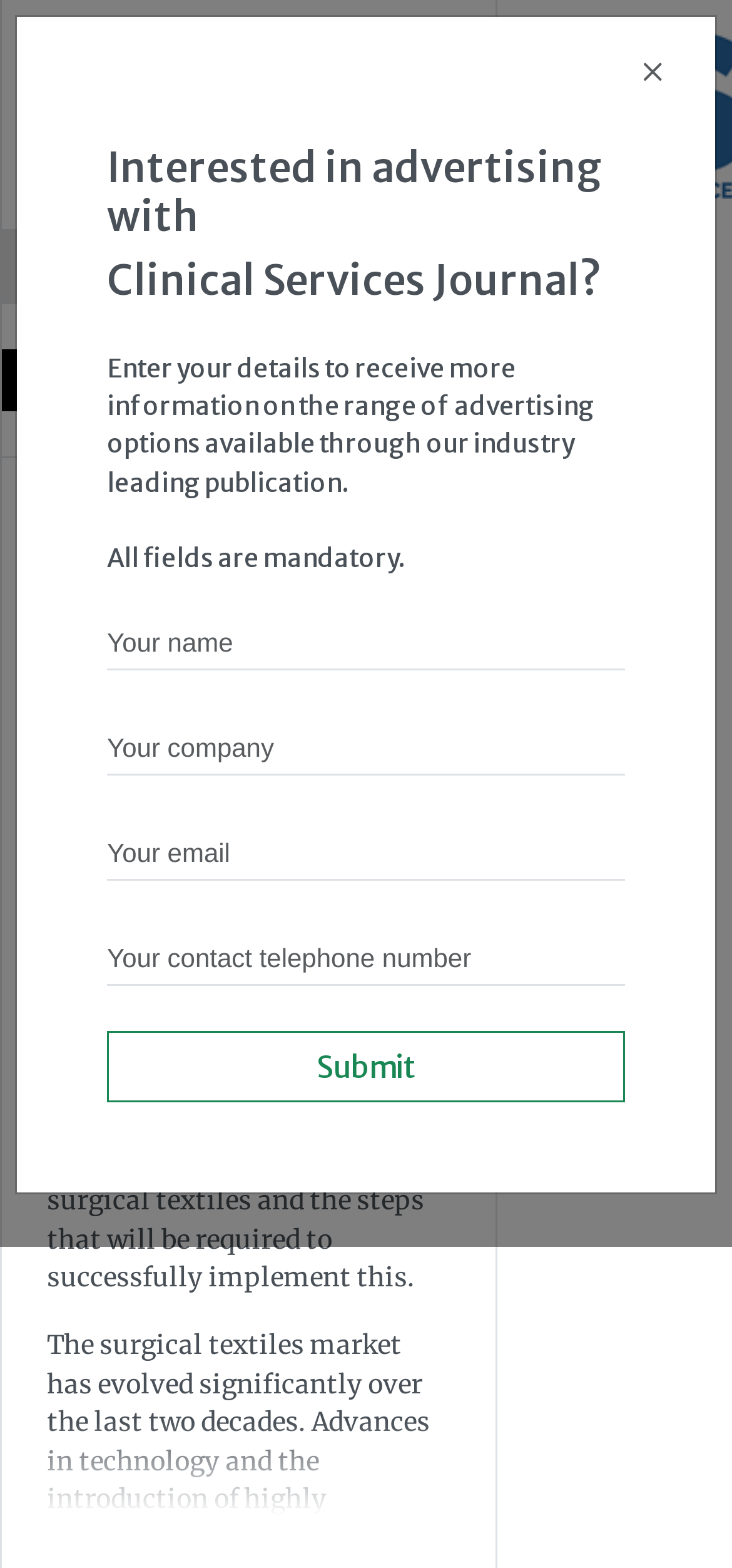Answer the question in one word or a short phrase:
What is the date of the article?

FEBRUARY 10, 2023